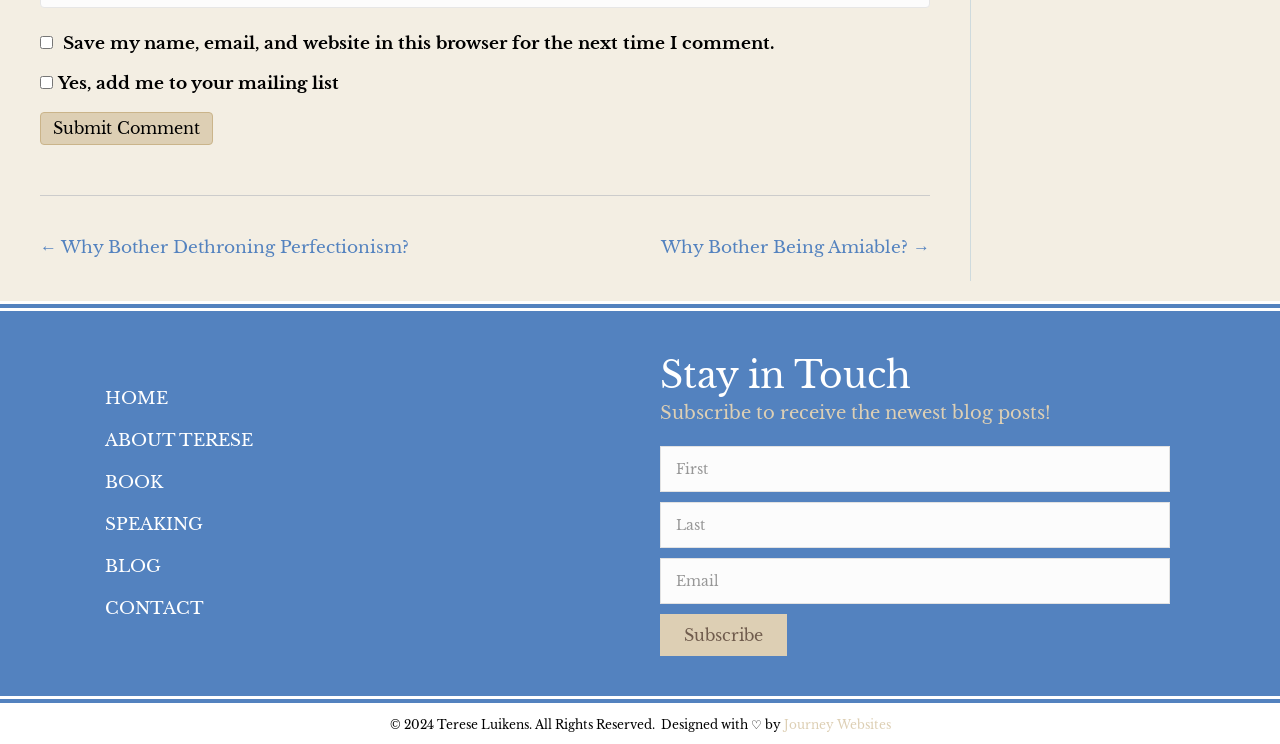Please identify the bounding box coordinates of the clickable area that will allow you to execute the instruction: "Submit a comment".

[0.031, 0.15, 0.166, 0.195]